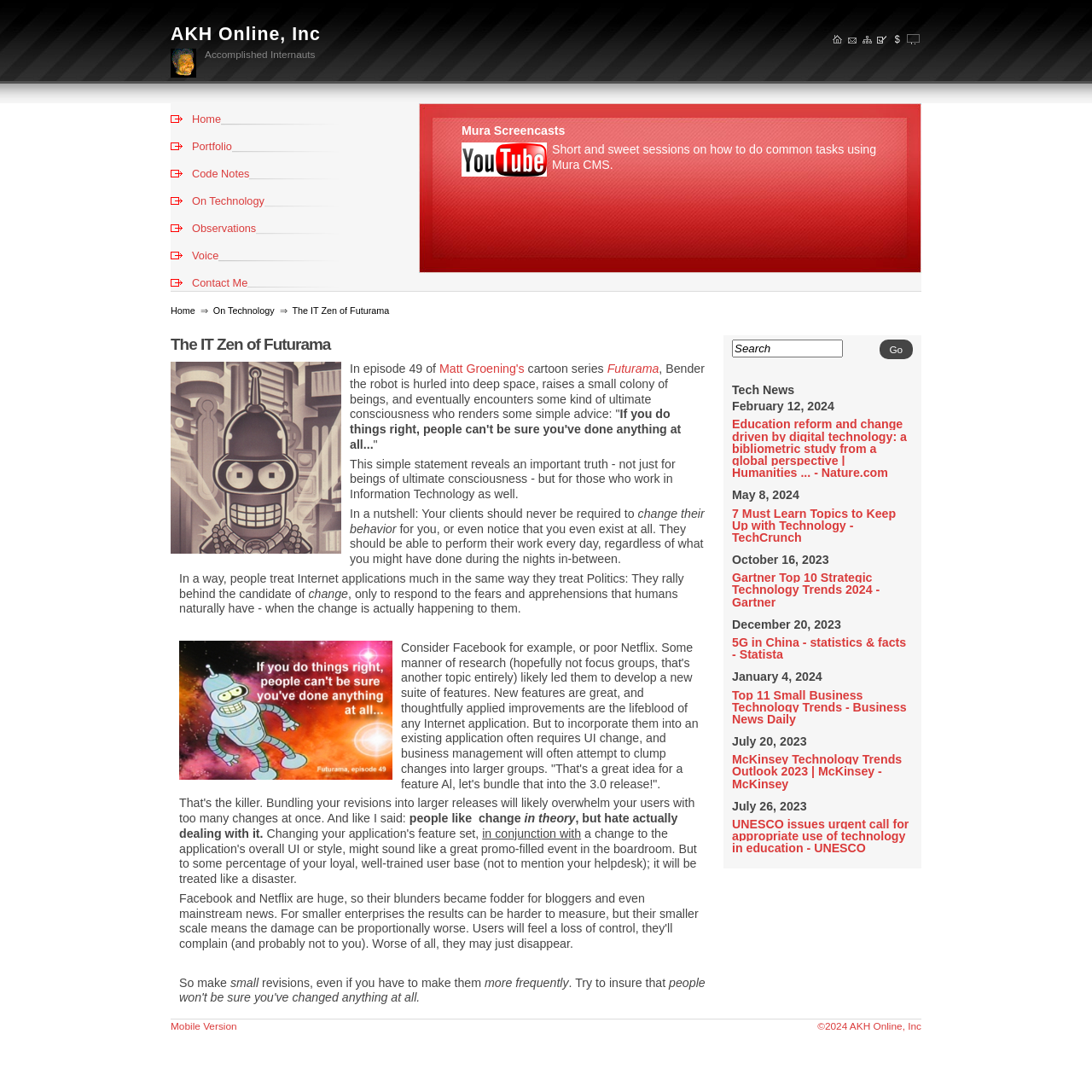How many links are there in the top navigation menu?
Please elaborate on the answer to the question with detailed information.

The top navigation menu contains links to 'Home', 'Contact', 'Sitemap', 'Todo', and 'Money'. These links are located at the top of the webpage and are represented by image elements with corresponding text.